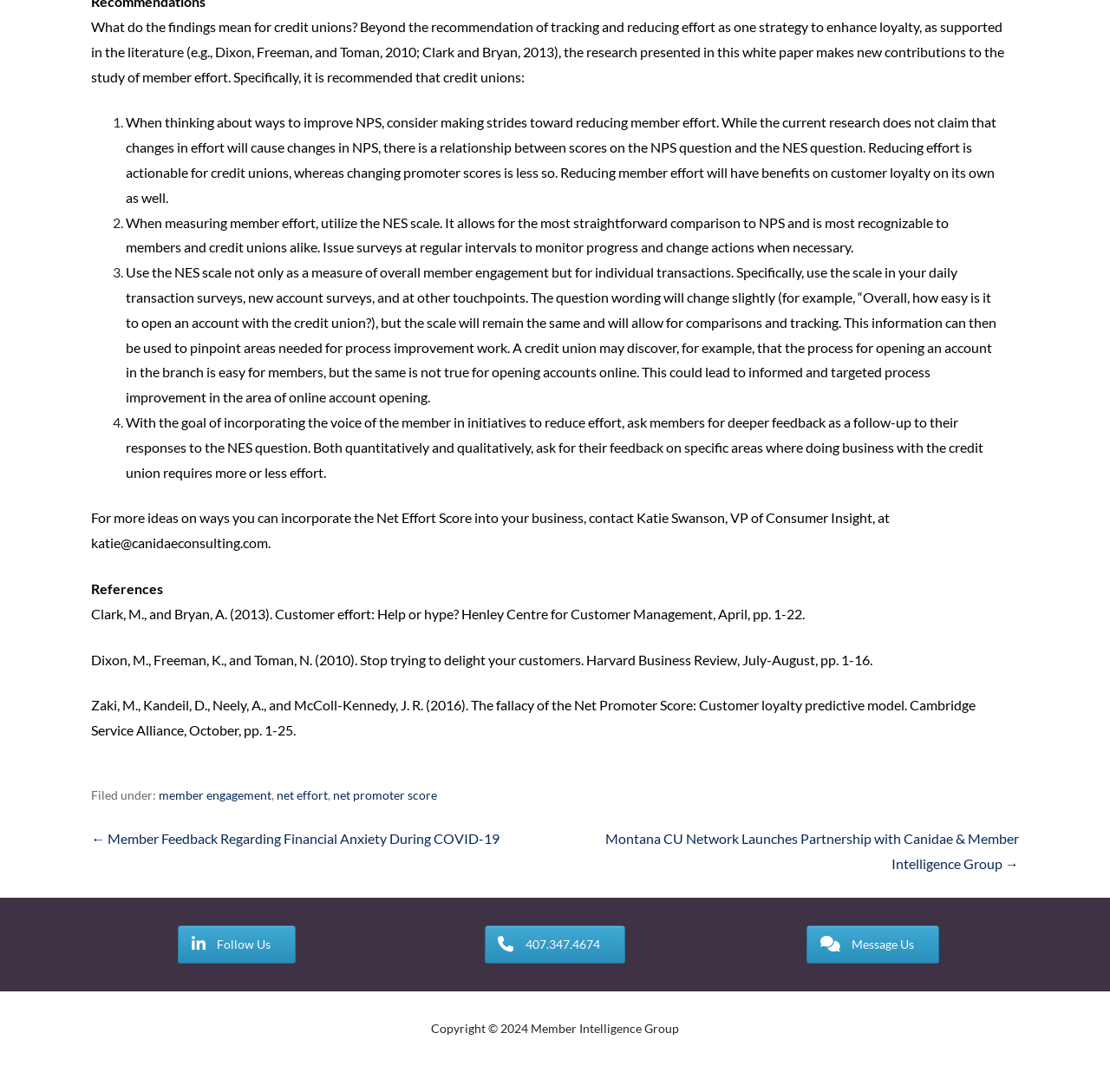Please find and report the bounding box coordinates of the element to click in order to perform the following action: "Follow the link to 'net effort'". The coordinates should be expressed as four float numbers between 0 and 1, in the format [left, top, right, bottom].

[0.249, 0.722, 0.296, 0.735]